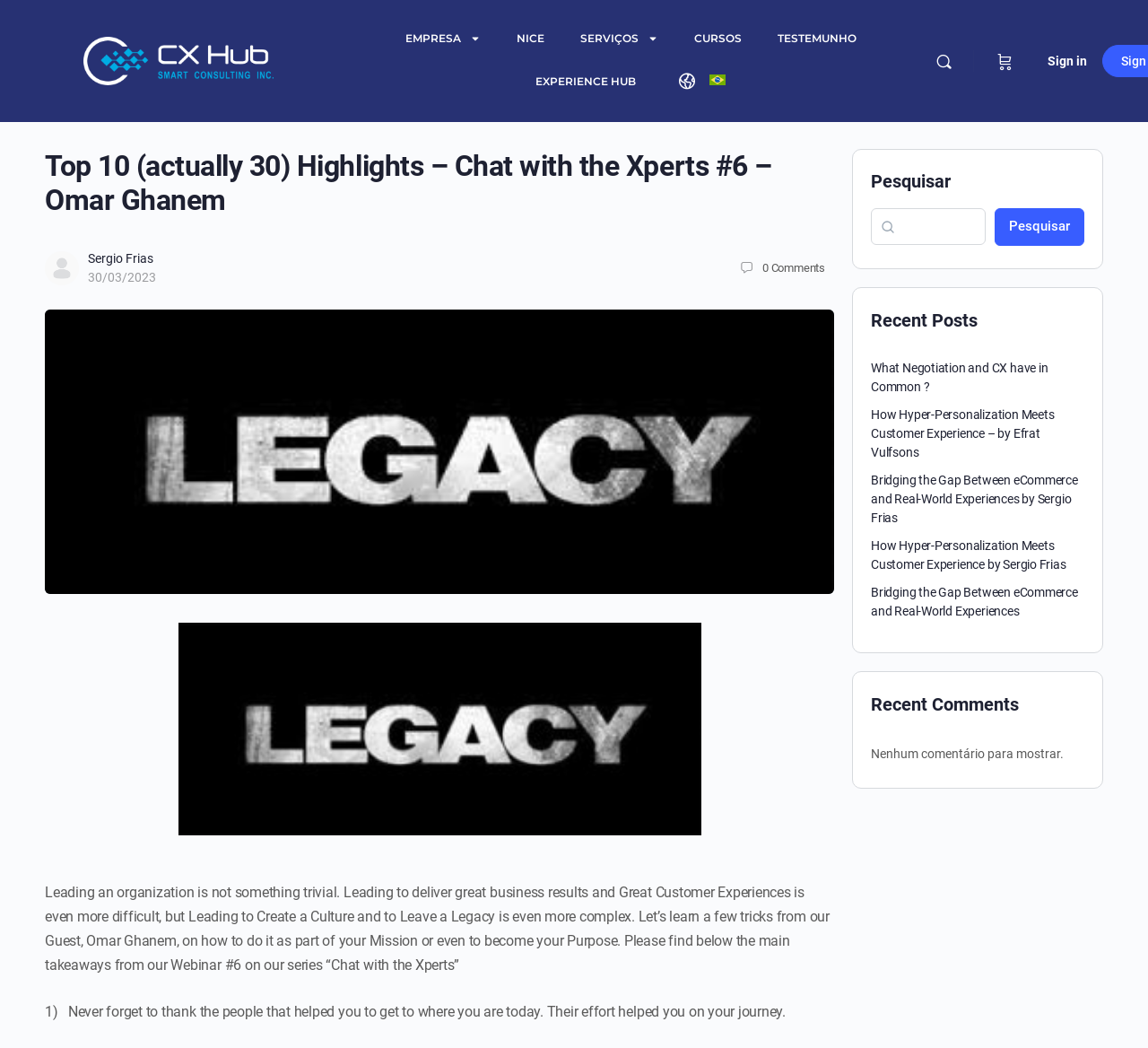Please reply with a single word or brief phrase to the question: 
How many recent posts are listed?

5